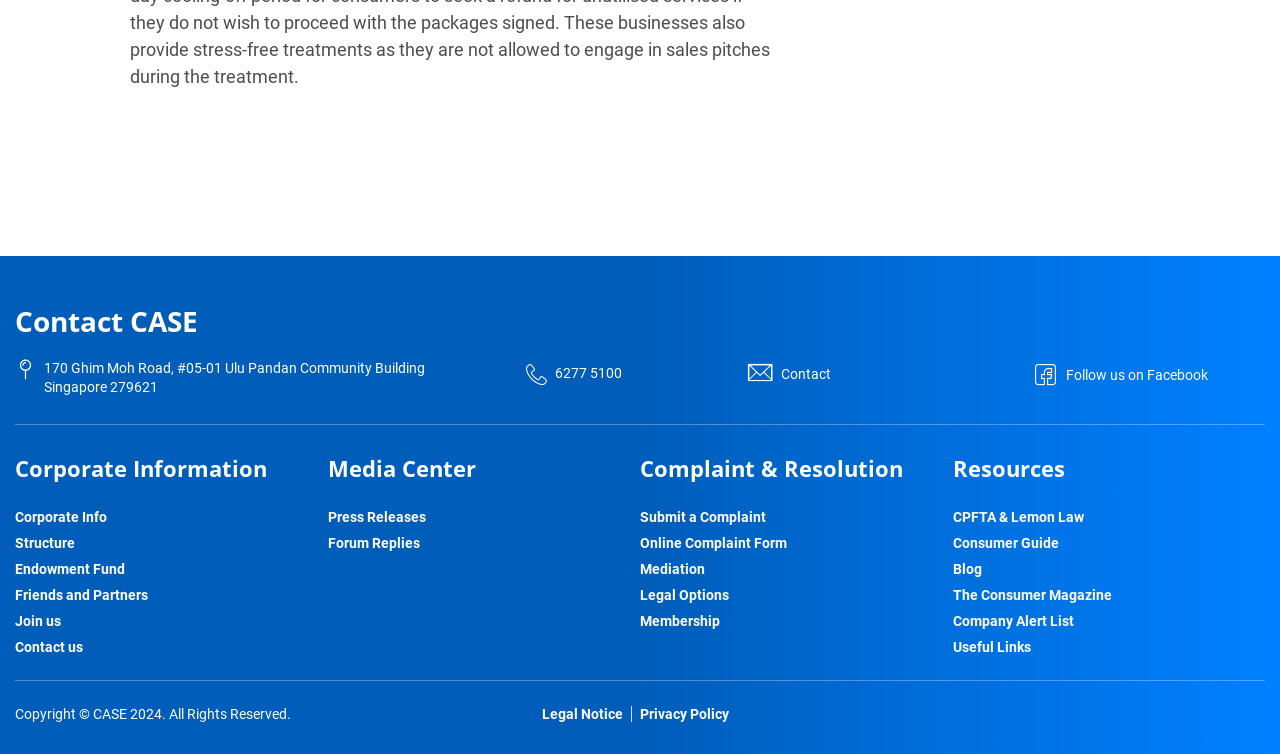How many categories are listed under 'Corporate Information'? Based on the screenshot, please respond with a single word or phrase.

5